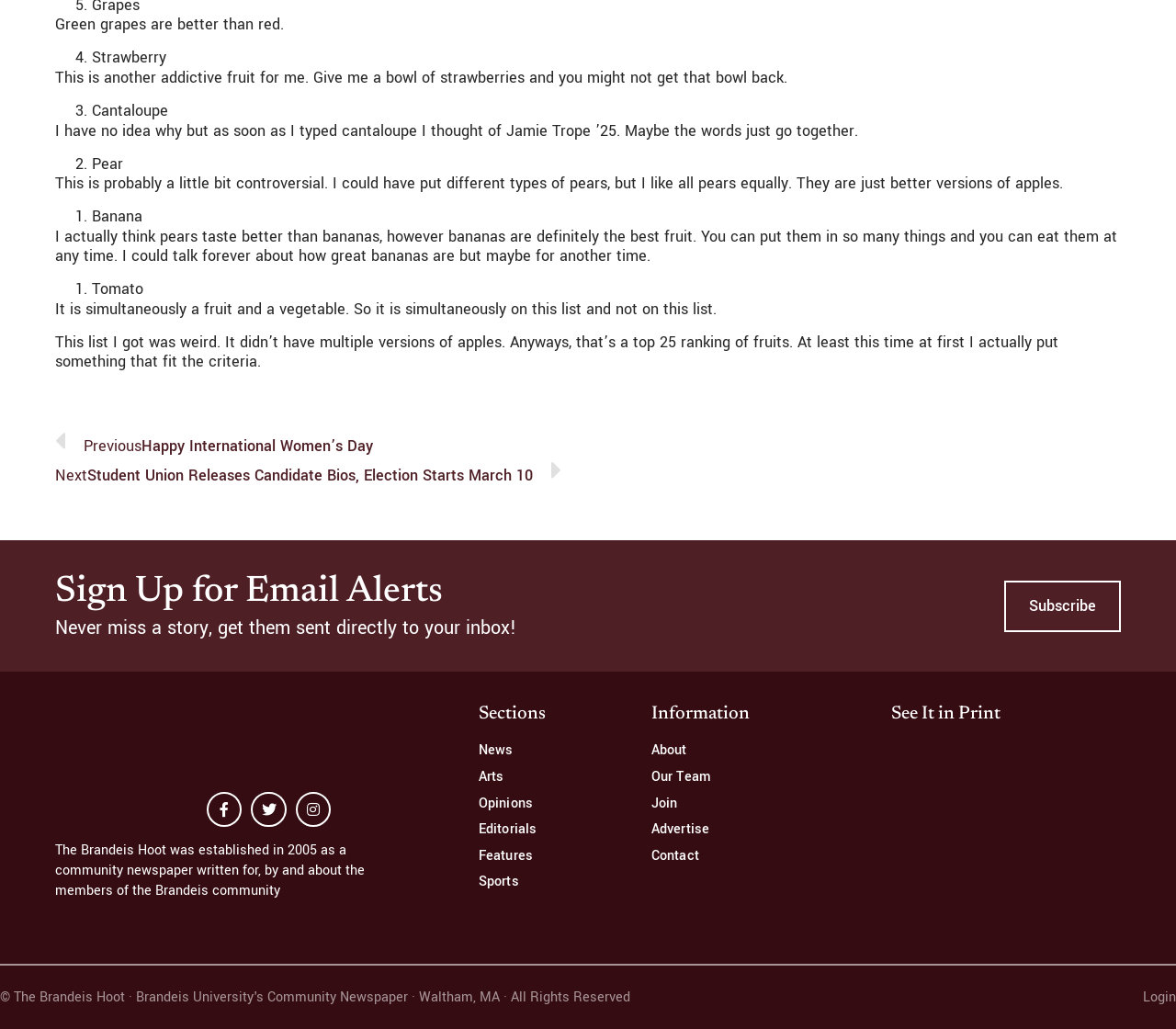What is the ranking of fruits in the article?
Please provide a single word or phrase based on the screenshot.

Top 25